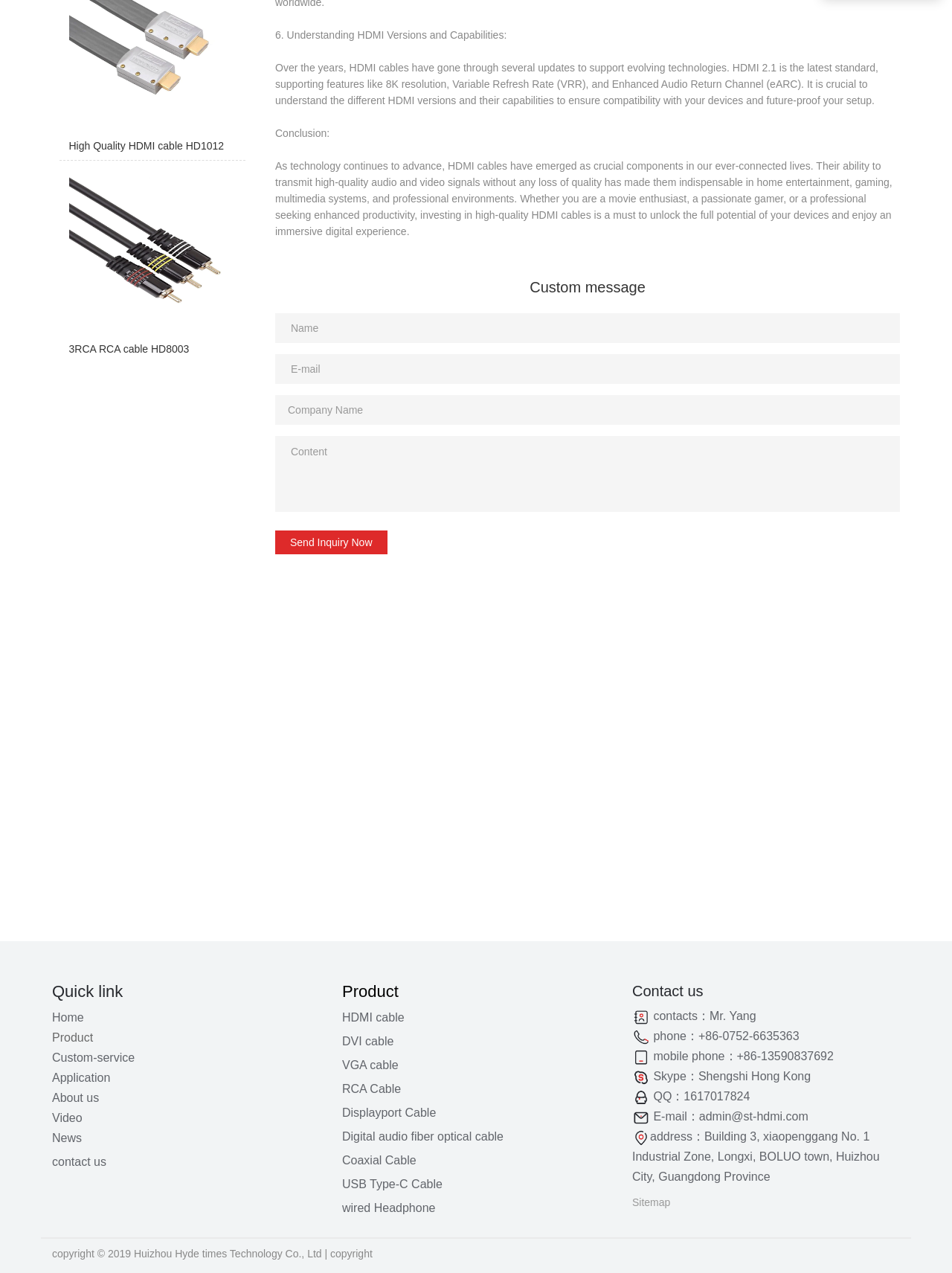Carefully examine the image and provide an in-depth answer to the question: What is the latest HDMI standard?

The answer can be found in the paragraph that starts with 'Over the years, HDMI cables have gone through several updates to support evolving technologies.' It mentions that HDMI 2.1 is the latest standard, supporting features like 8K resolution, Variable Refresh Rate (VRR), and Enhanced Audio Return Channel (eARC).